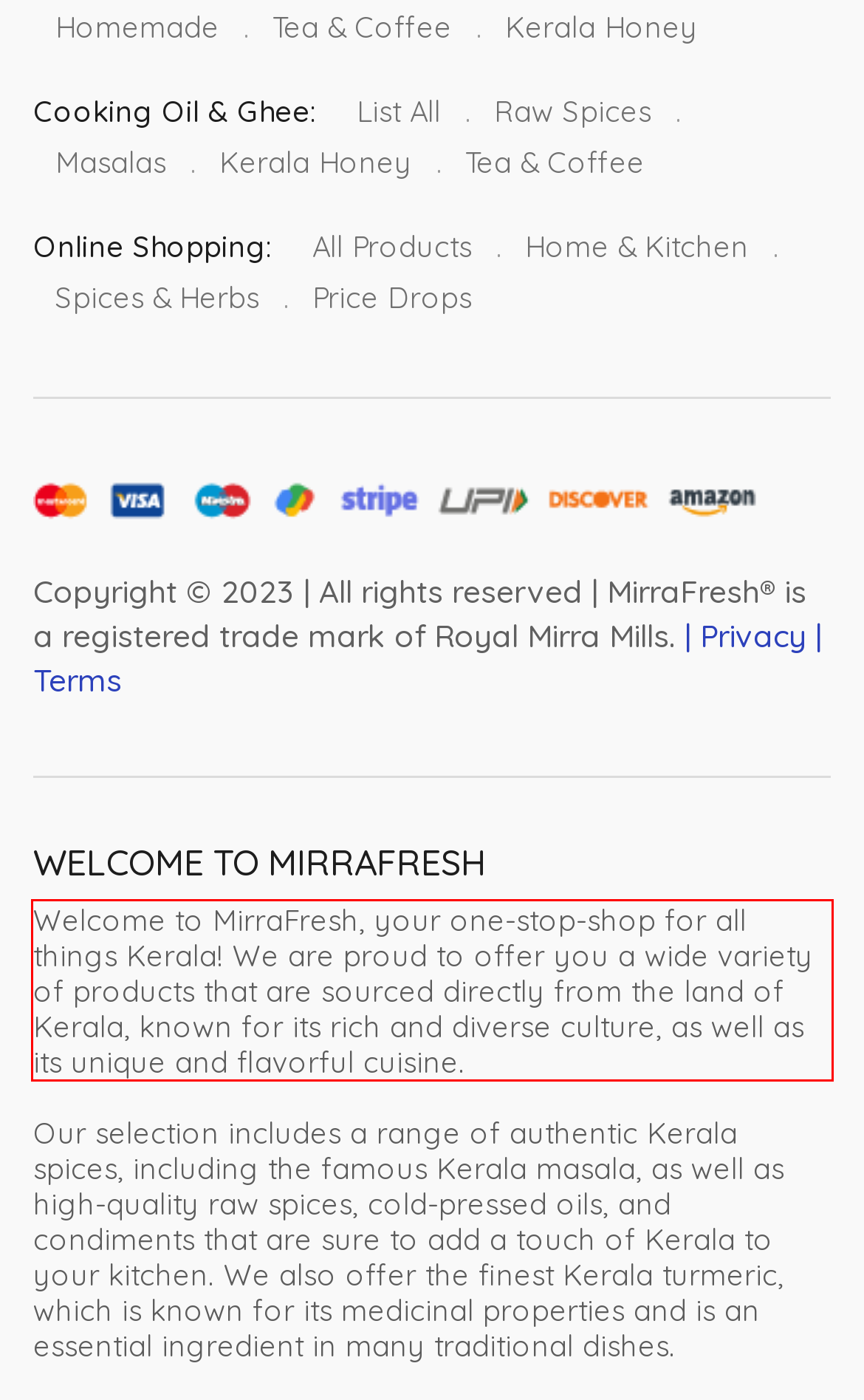Using the provided webpage screenshot, recognize the text content in the area marked by the red bounding box.

Welcome to MirraFresh, your one-stop-shop for all things Kerala! We are proud to offer you a wide variety of products that are sourced directly from the land of Kerala, known for its rich and diverse culture, as well as its unique and flavorful cuisine.